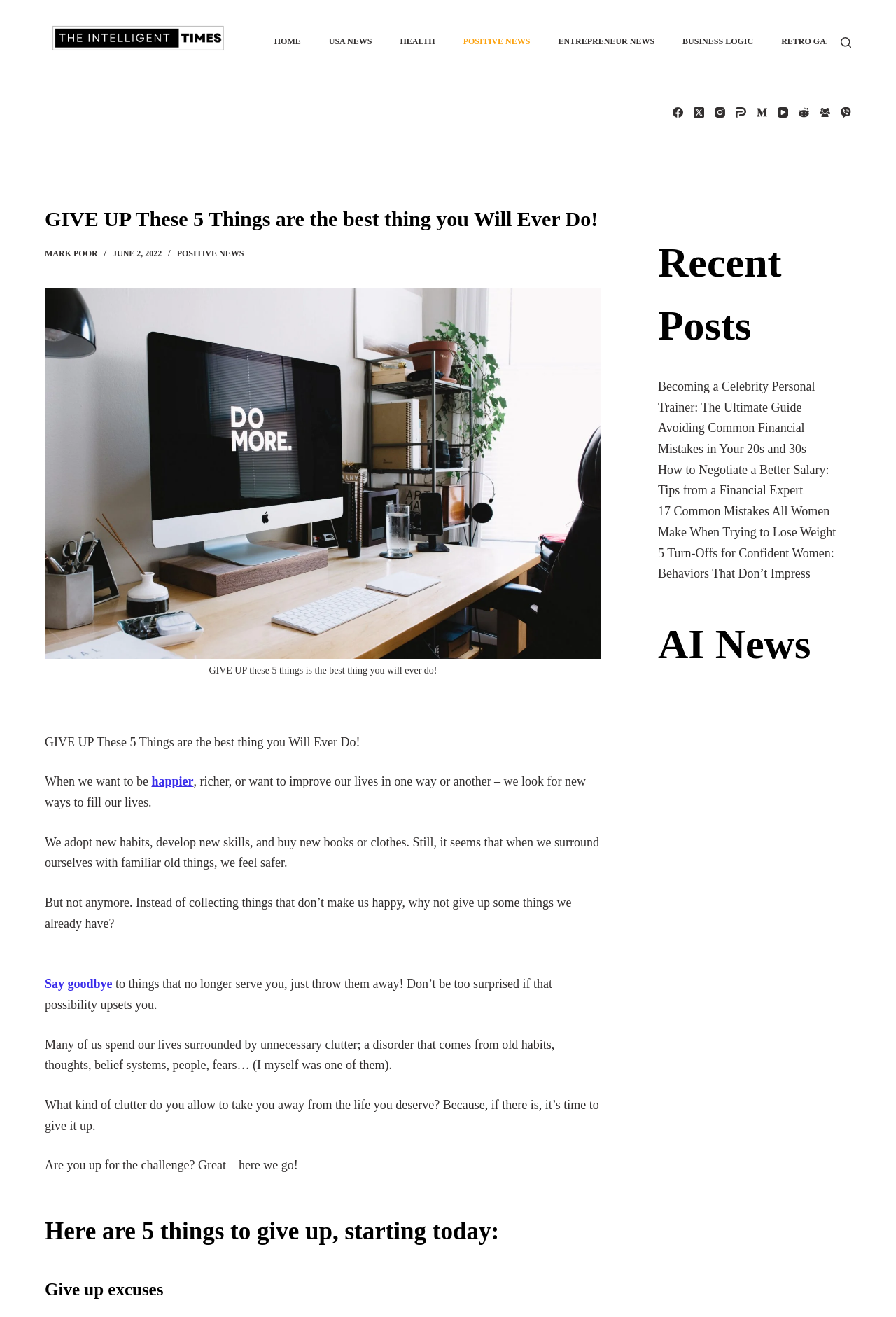Explain in detail what you observe on this webpage.

This webpage appears to be a blog or article page focused on self-improvement and personal growth. The main title, "GIVE UP These 5 Things are the best thing you Will Ever Do!", is prominently displayed at the top of the page, with a smaller subtitle "When we want to be happier, richer or want to improve our lives" below it.

At the top left of the page, there is a "Skip to content" link, followed by a link to "artificial intelligence news" with an accompanying image. A navigation menu with several options, including "HOME", "USA NEWS", "HEALTH", "POSITIVE NEWS", "ENTREPRENEUR NEWS", and "BUSINESS LOGIC", is located at the top center of the page. A search button is positioned at the top right.

Below the navigation menu, there are several social media links, including Facebook, Twitter, Instagram, Parler, Medium, YouTube, Reddit, Facebook Group, and Viber, arranged horizontally.

The main content of the page is divided into several sections. The first section appears to be an introduction, discussing the idea of giving up things that no longer serve us in order to improve our lives. This section includes several paragraphs of text, with links to related topics, such as "happier" and "Say goodbye".

The next section is titled "Here are 5 things to give up, starting today:", followed by a subheading "Give up excuses". Unfortunately, the content of this section is not provided in the accessibility tree.

To the right of the main content, there is a sidebar with several links to recent posts, including "Becoming a Celebrity Personal Trainer: The Ultimate Guide", "Avoiding Common Financial Mistakes in Your 20s and 30s", and "How to Negotiate a Better Salary: Tips from a Financial Expert", among others. There is also a heading "AI News" in the sidebar.

Overall, the webpage appears to be a blog or article page focused on self-improvement and personal growth, with a mix of introductory text, links to related topics, and a sidebar with recent posts.